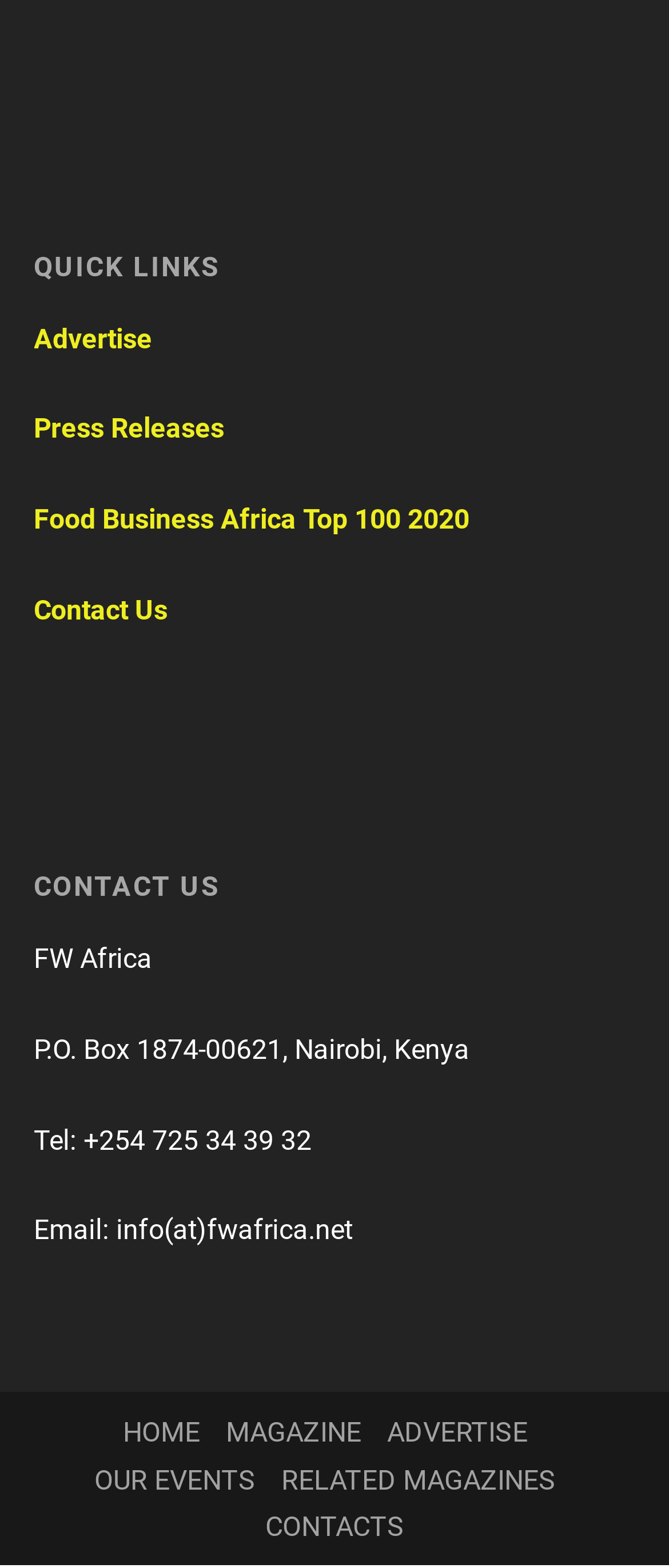Please determine the bounding box coordinates of the clickable area required to carry out the following instruction: "visit Food Business Africa Top 100 2020". The coordinates must be four float numbers between 0 and 1, represented as [left, top, right, bottom].

[0.05, 0.321, 0.701, 0.342]